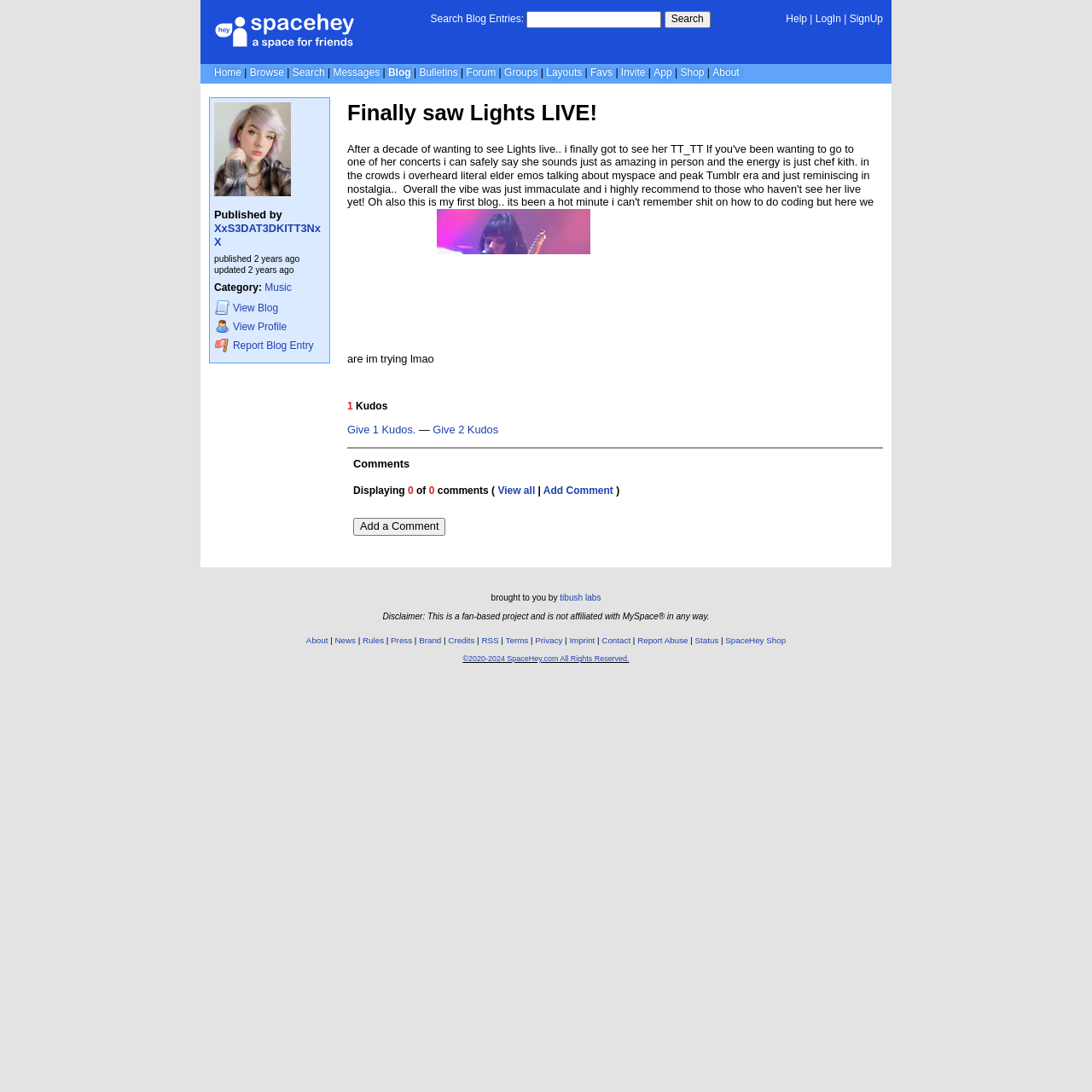Determine the heading of the webpage and extract its text content.

Finally saw Lights LIVE!